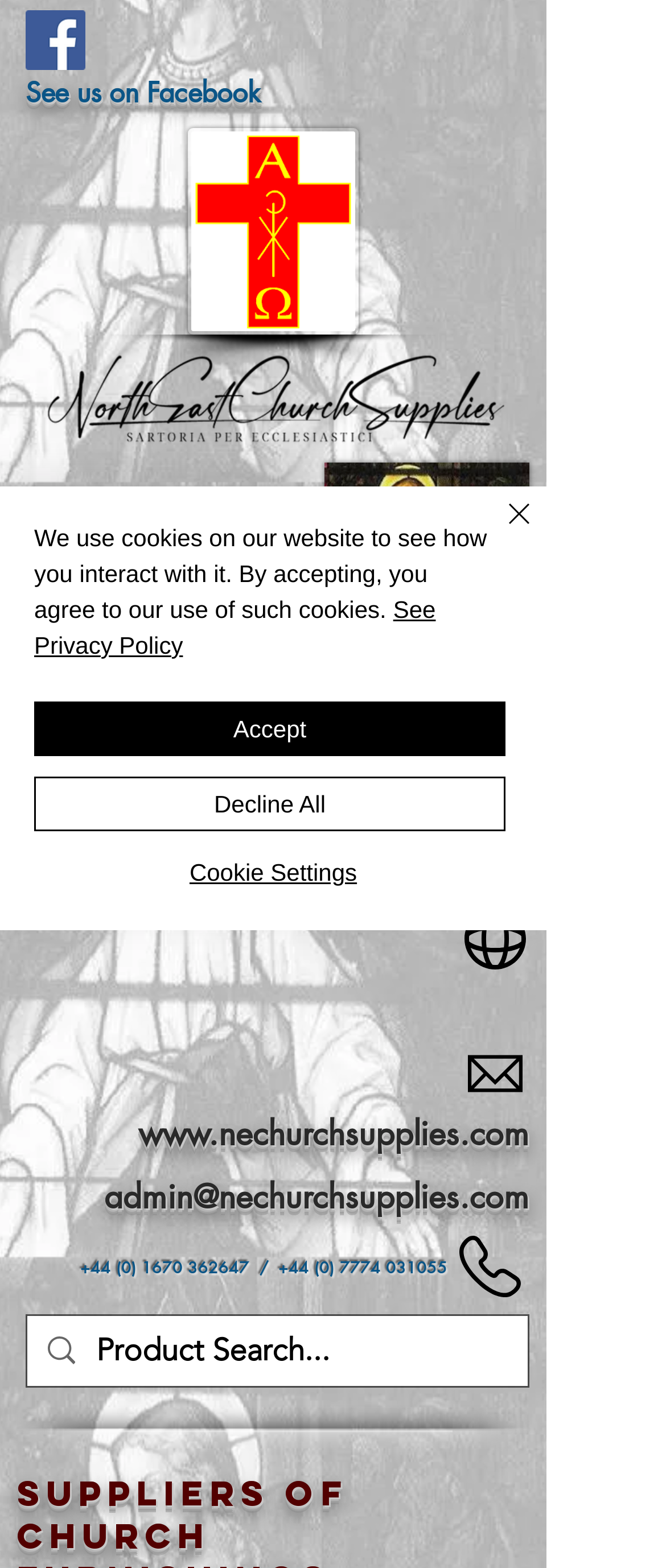Describe every aspect of the webpage comprehensively.

This webpage is about North East Church Supplies, an Italian brand offering tailored products made from high-quality fabrics and threads. At the top left corner, there is a button to open the navigation menu. Next to it, there is a link to the company's homepage, accompanied by an image of the company's logo. 

Below the navigation button, there is a heading that says "See us on Facebook" and a social bar with a Facebook link, which is represented by an image of the Facebook logo. 

On the top right side, there is a large image of the company's logo. Below it, there are links to the Society of Catholic Priests and North East Church Supplies, each accompanied by an image of their respective logos.

In the middle of the page, there is a paragraph of text that reads "Supplying customers throughout the UK and Worldwide...". 

At the bottom of the page, there are several headings with contact information, including the company's website, email address, and phone numbers. Each of these headings is a clickable link.

On the bottom left side, there is a search bar with a magnifying glass icon and a placeholder text "Product Search...". 

Finally, there is a cookie policy alert at the bottom of the page, which informs users about the use of cookies on the website. The alert includes buttons to accept, decline, or customize cookie settings, as well as a link to the privacy policy.